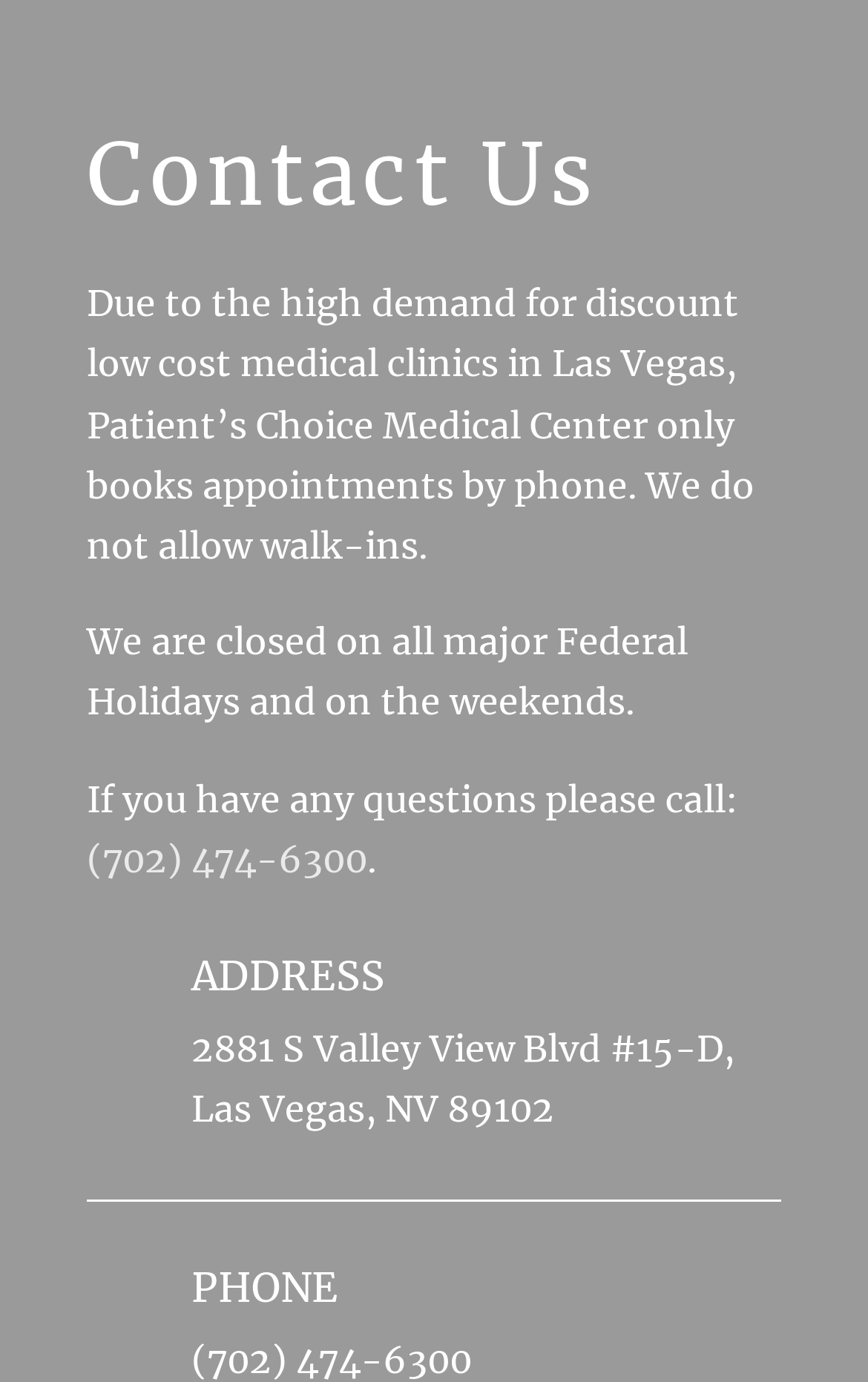Identify and provide the bounding box coordinates of the UI element described: "(702) 474-6300". The coordinates should be formatted as [left, top, right, bottom], with each number being a float between 0 and 1.

[0.1, 0.605, 0.423, 0.637]